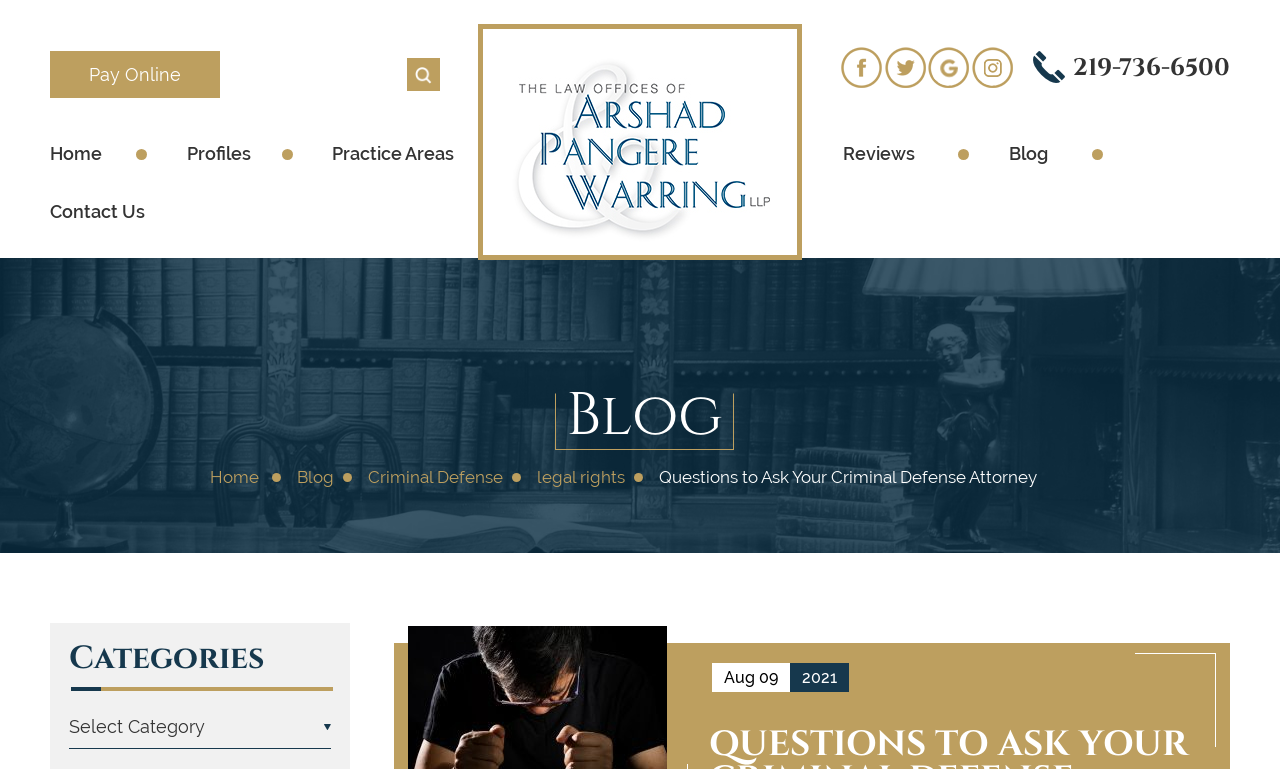What is the date of the blog post?
Your answer should be a single word or phrase derived from the screenshot.

Aug 09, 2021